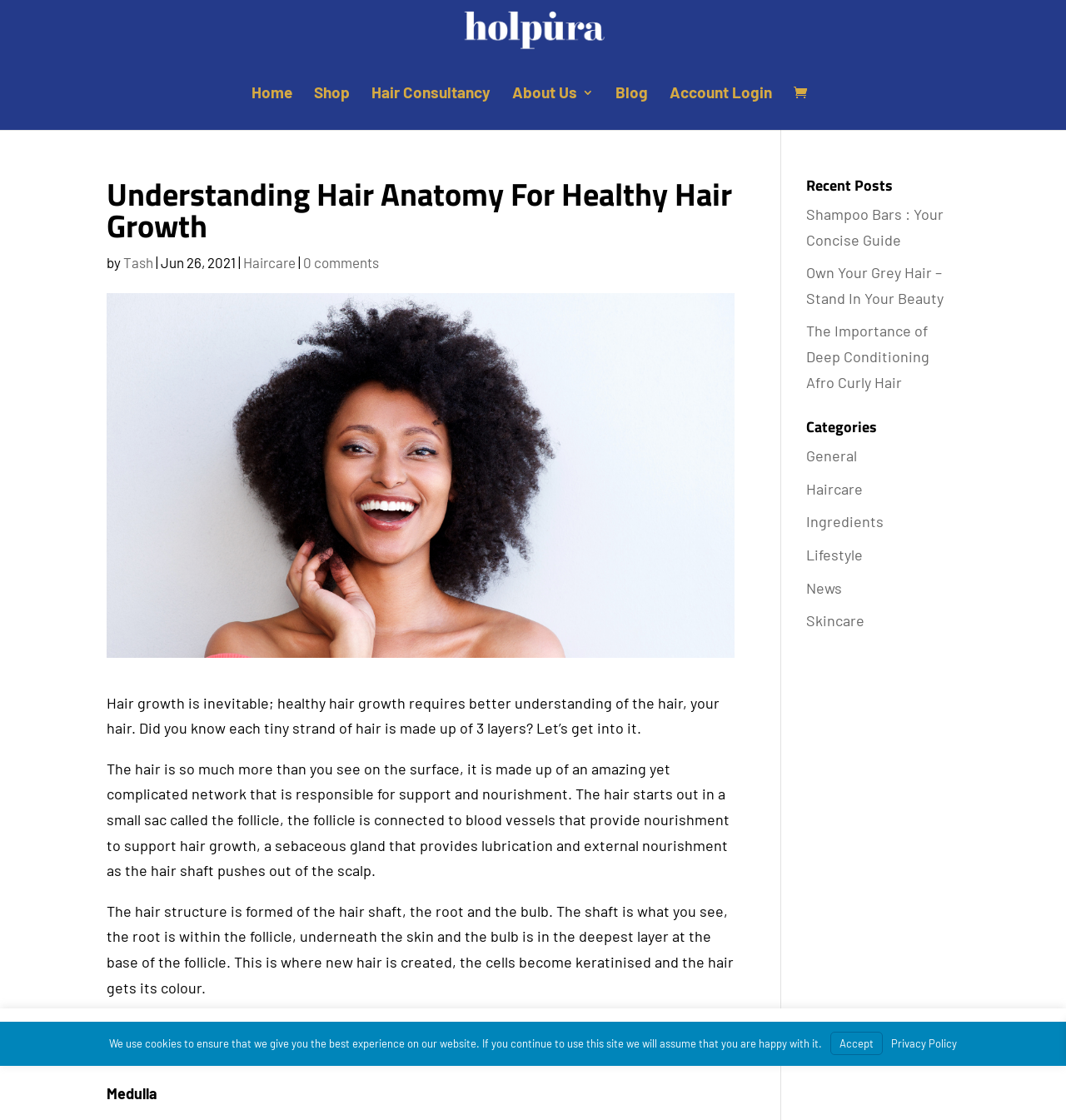Please provide the bounding box coordinates for the element that needs to be clicked to perform the instruction: "Read the blog". The coordinates must consist of four float numbers between 0 and 1, formatted as [left, top, right, bottom].

[0.577, 0.077, 0.607, 0.116]